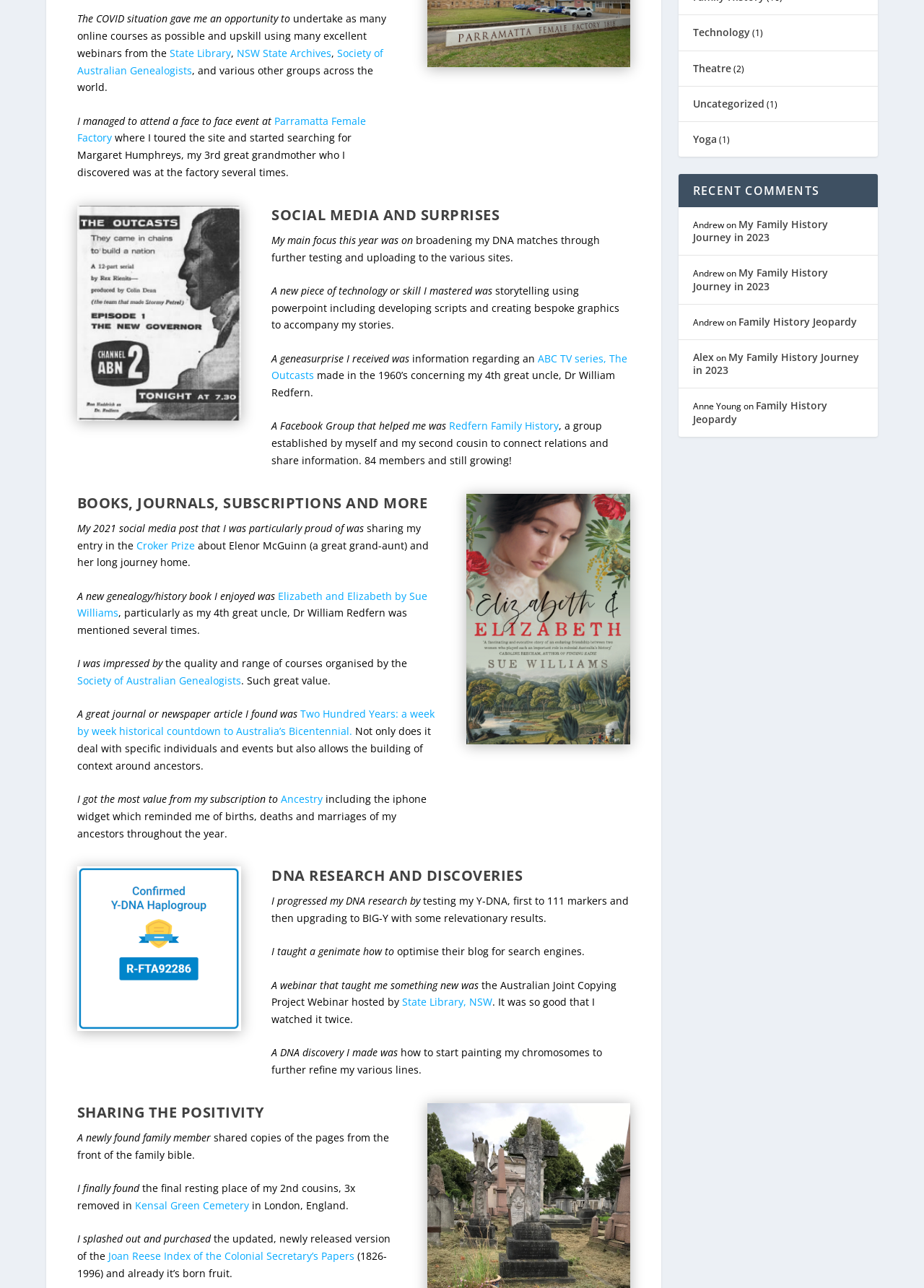Bounding box coordinates are to be given in the format (top-left x, top-left y, bottom-right x, bottom-right y). All values must be floating point numbers between 0 and 1. Provide the bounding box coordinate for the UI element described as: ABC TV series, The Outcasts

[0.294, 0.273, 0.679, 0.297]